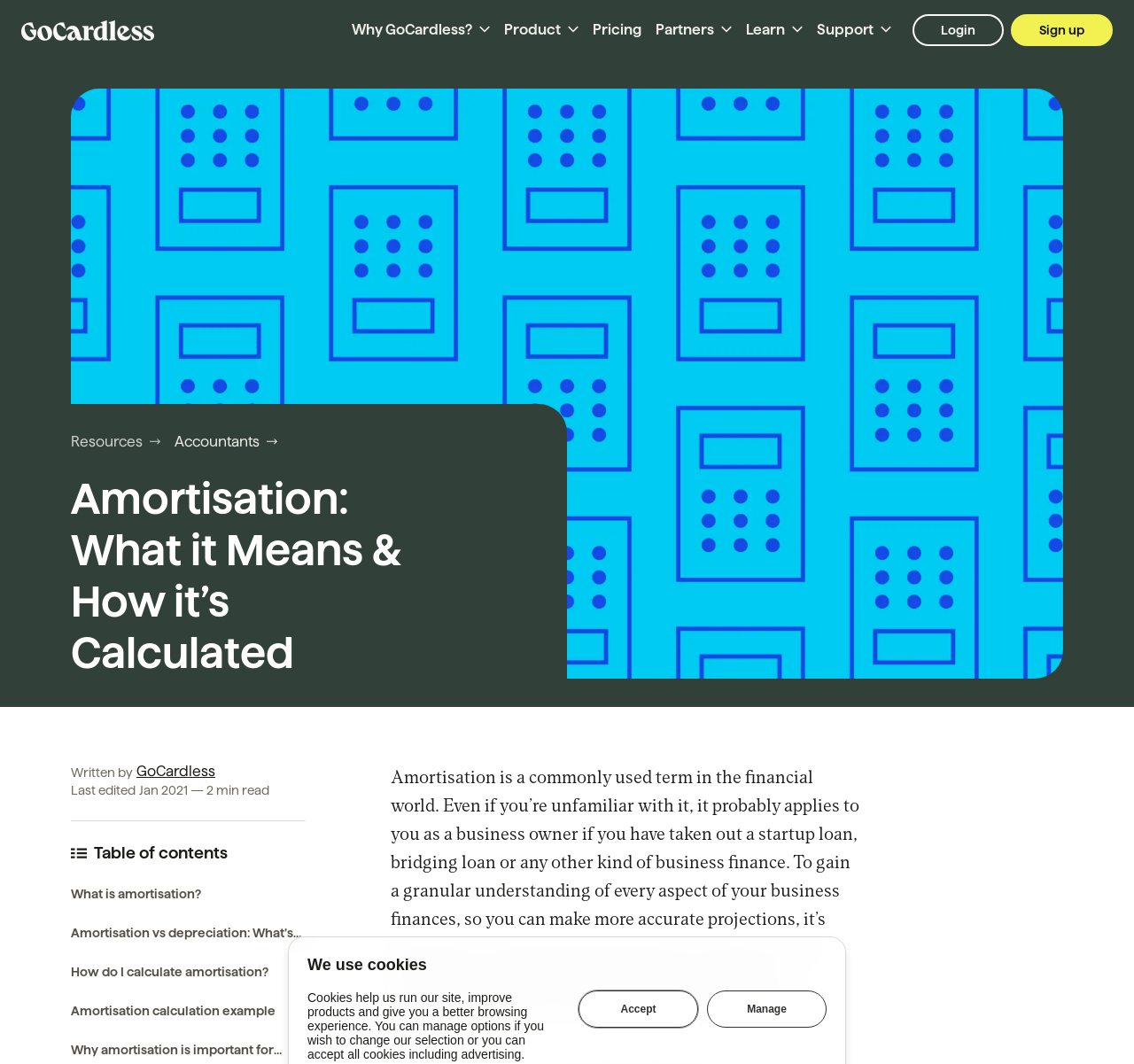Please specify the bounding box coordinates in the format (top-left x, top-left y, bottom-right x, bottom-right y), with values ranging from 0 to 1. Identify the bounding box for the UI component described as follows: parent_node: Why GoCardless?

[0.019, 0.019, 0.159, 0.038]